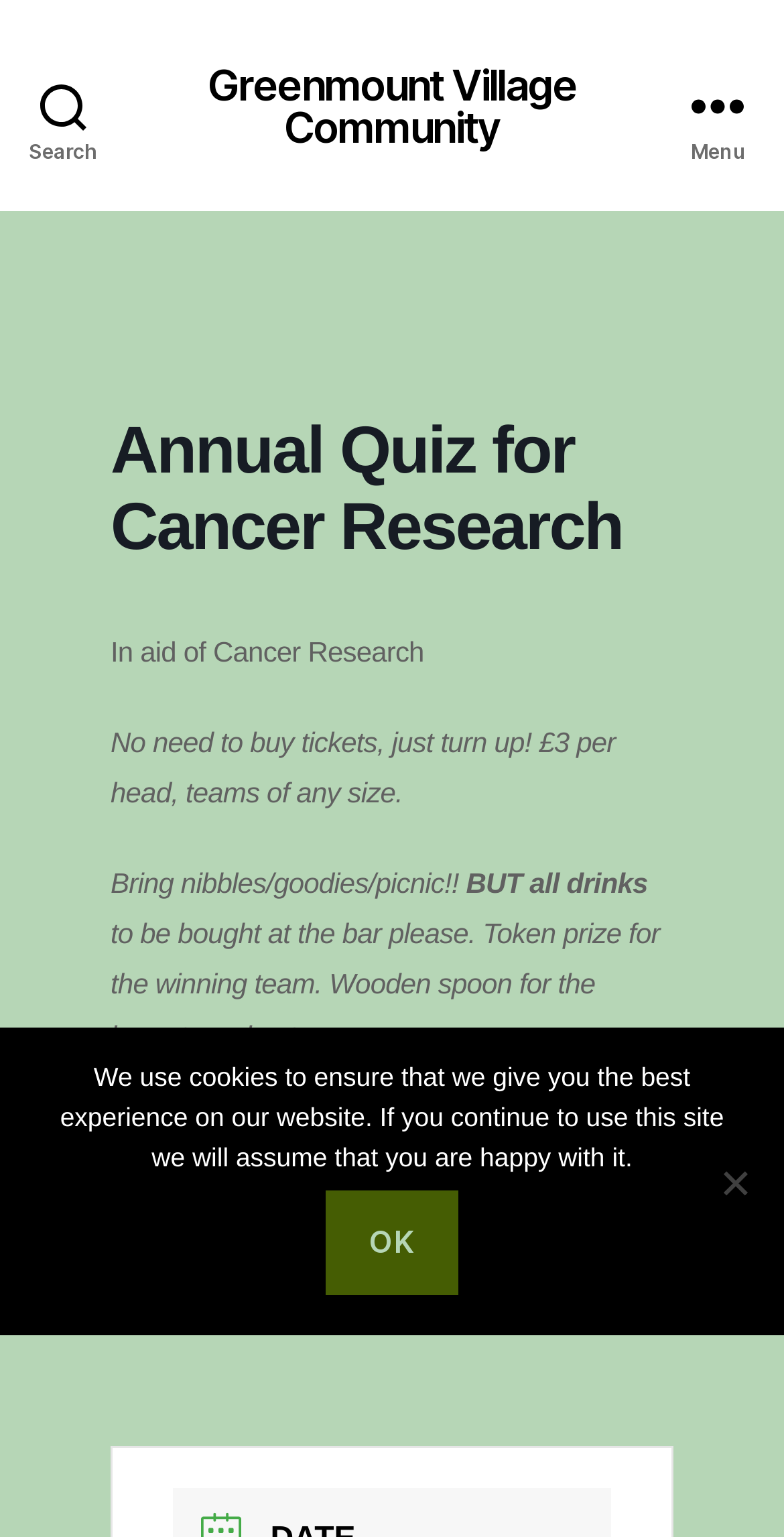Provide the bounding box coordinates of the UI element that matches the description: "Based in Oregon".

None